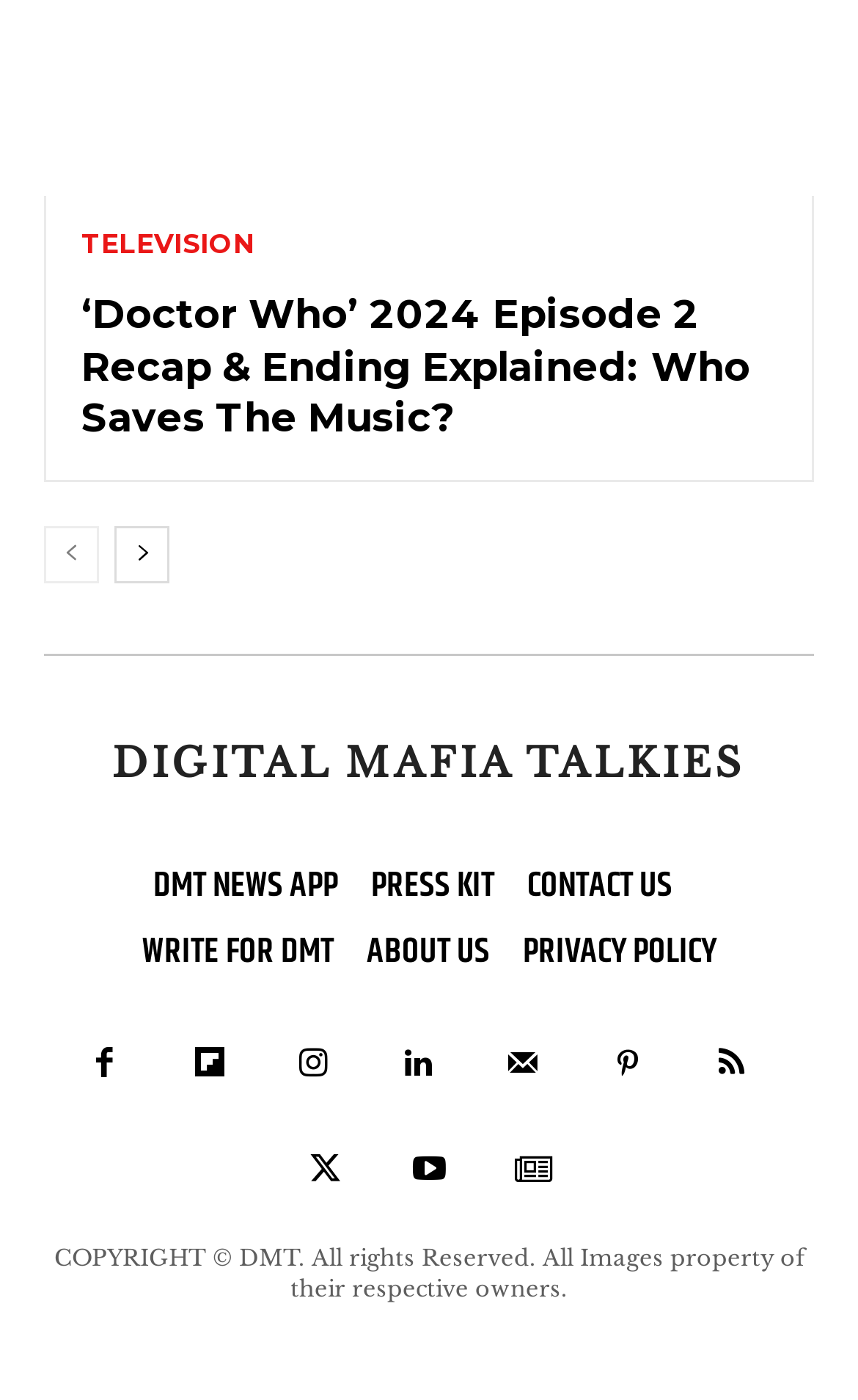What is the copyright information?
Please provide a comprehensive answer based on the details in the screenshot.

The copyright information can be found at the bottom of the webpage, and it states 'COPYRIGHT © DMT. All rights Reserved. All Images property of their respective owners.'